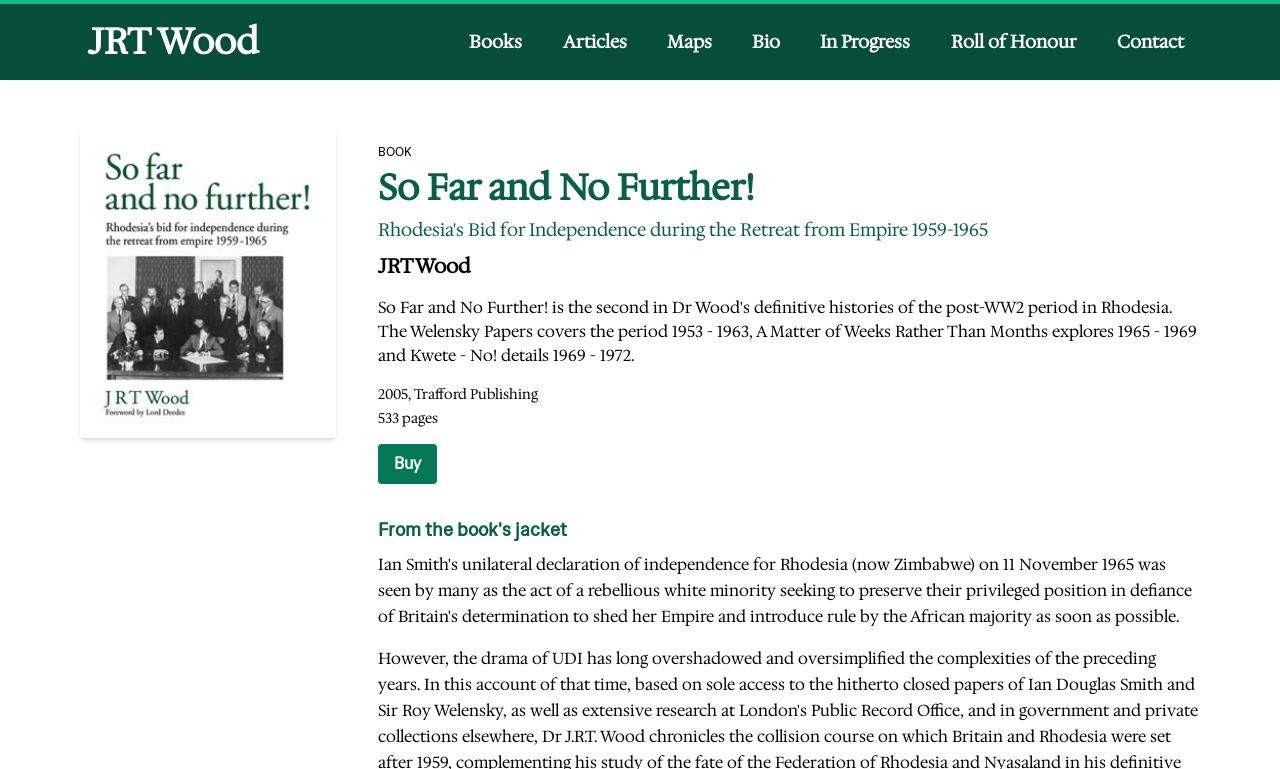Detail the webpage's structure and highlights in your description.

The webpage is about the book "So Far and No Further!" by JRT Wood. At the top left, there is a link to the author's name, "JRT Wood". To the right of the author's name, there are seven links in a row, including "Books", "Articles", "Maps", "Bio", "In Progress", "Roll of Honour", and "Contact". 

Below the author's name, there is an image of the book cover, which takes up a significant portion of the top half of the page. Above the image, there is a heading that displays the title of the book, "So Far and No Further!". 

To the right of the image, there are several lines of text. The first line reads "BOOK". Below that, there is a heading that repeats the title of the book. Underneath the title, there are two lines of text that provide publication information: "2005, Trafford Publishing" and "533 pages". Below the publication information, there is a "Buy" link.